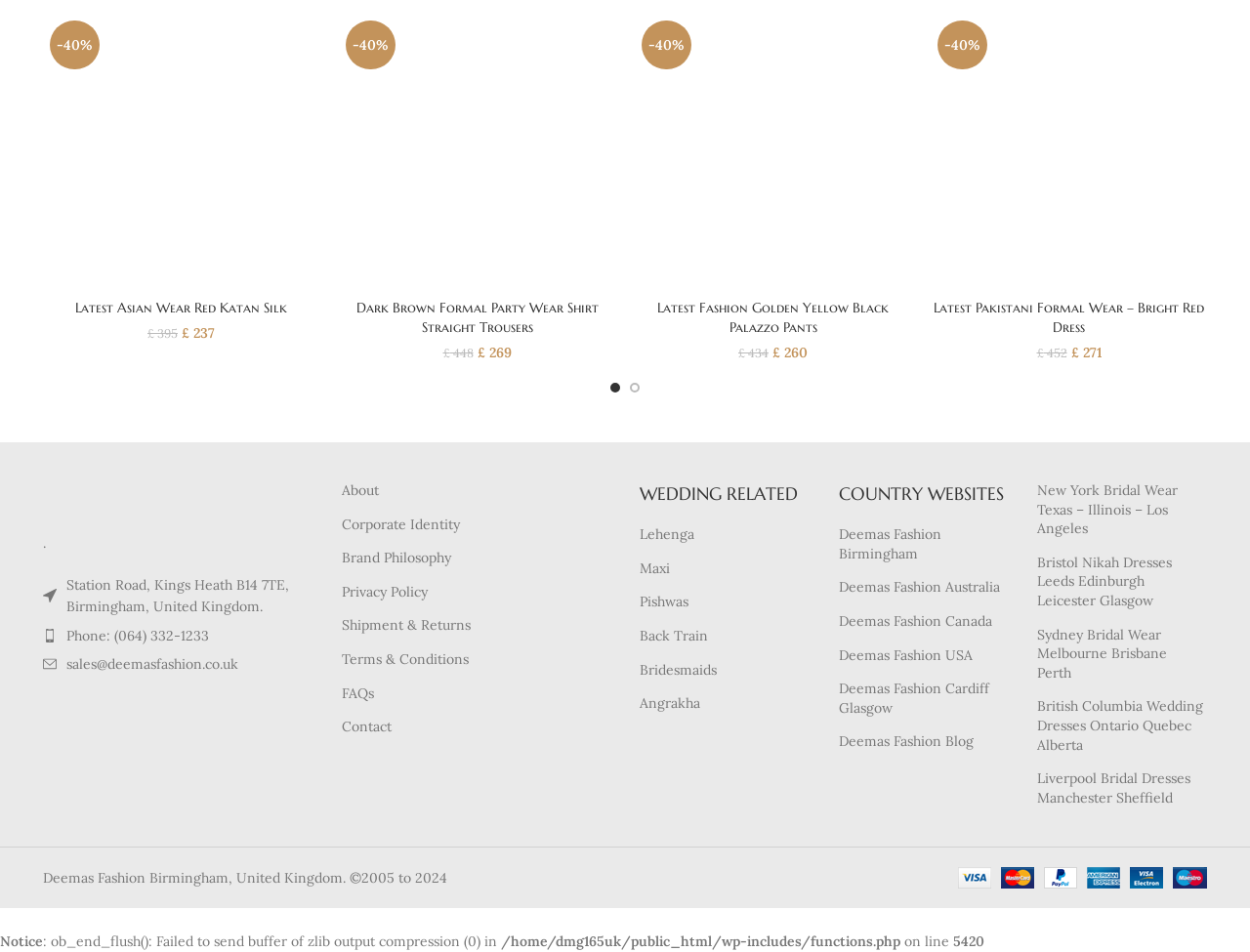Reply to the question with a single word or phrase:
What is the color of the shirt in the first image?

Red